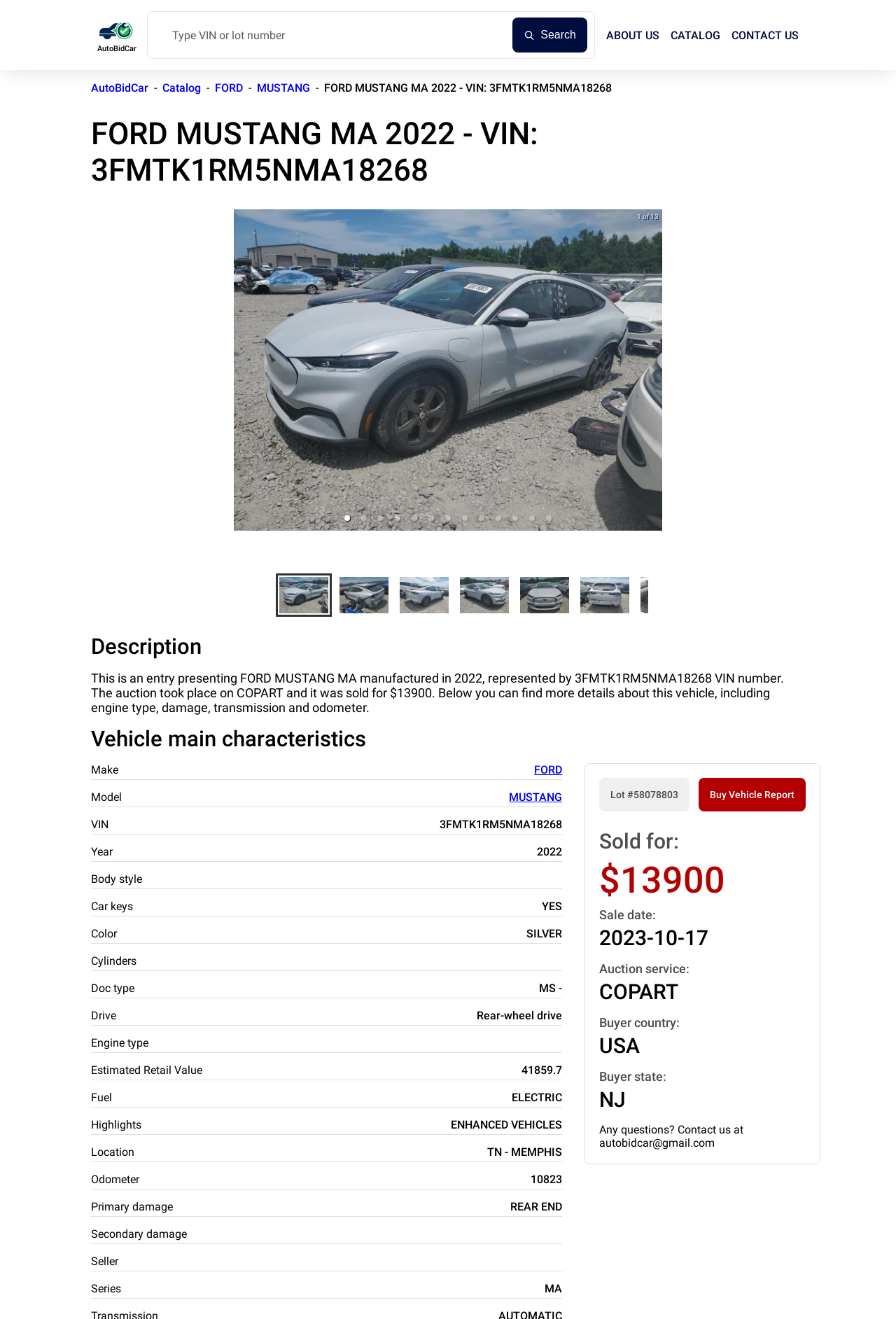Please identify the bounding box coordinates of the element that needs to be clicked to execute the following command: "Search for a VIN or lot number". Provide the bounding box using four float numbers between 0 and 1, formatted as [left, top, right, bottom].

[0.165, 0.013, 0.572, 0.04]